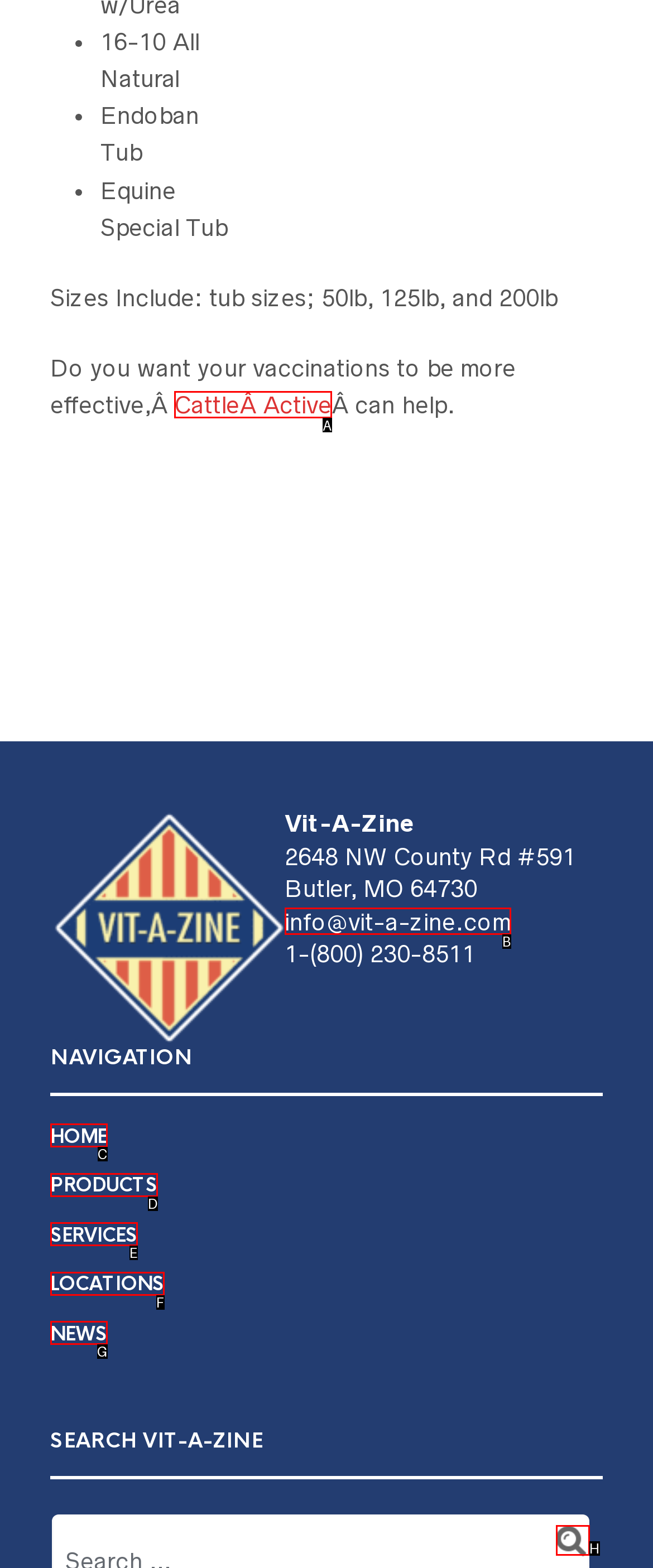Which UI element corresponds to this description: info@vit-a-zine.com
Reply with the letter of the correct option.

B